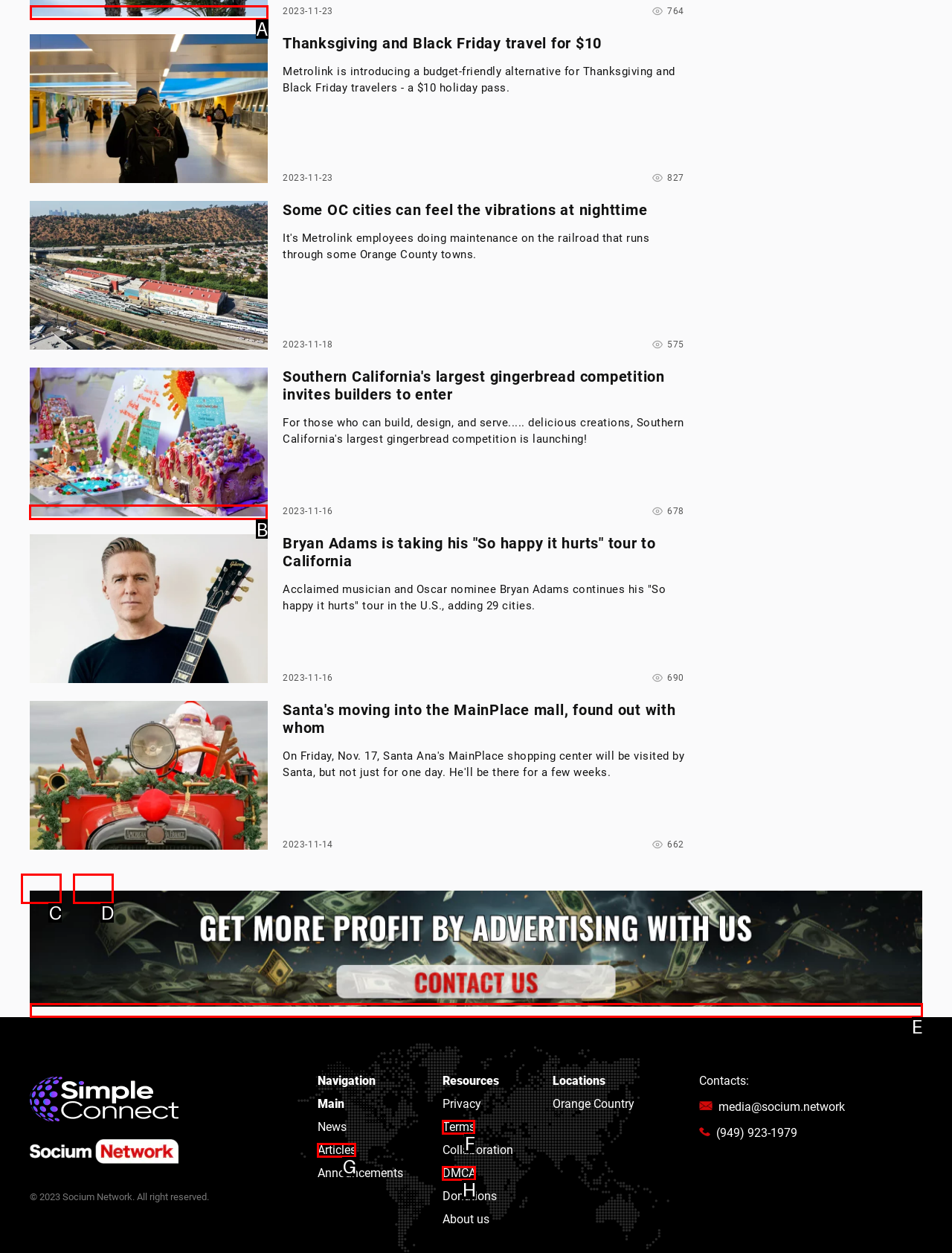Select the proper UI element to click in order to perform the following task: Read about Southern California's largest gingerbread competition. Indicate your choice with the letter of the appropriate option.

B